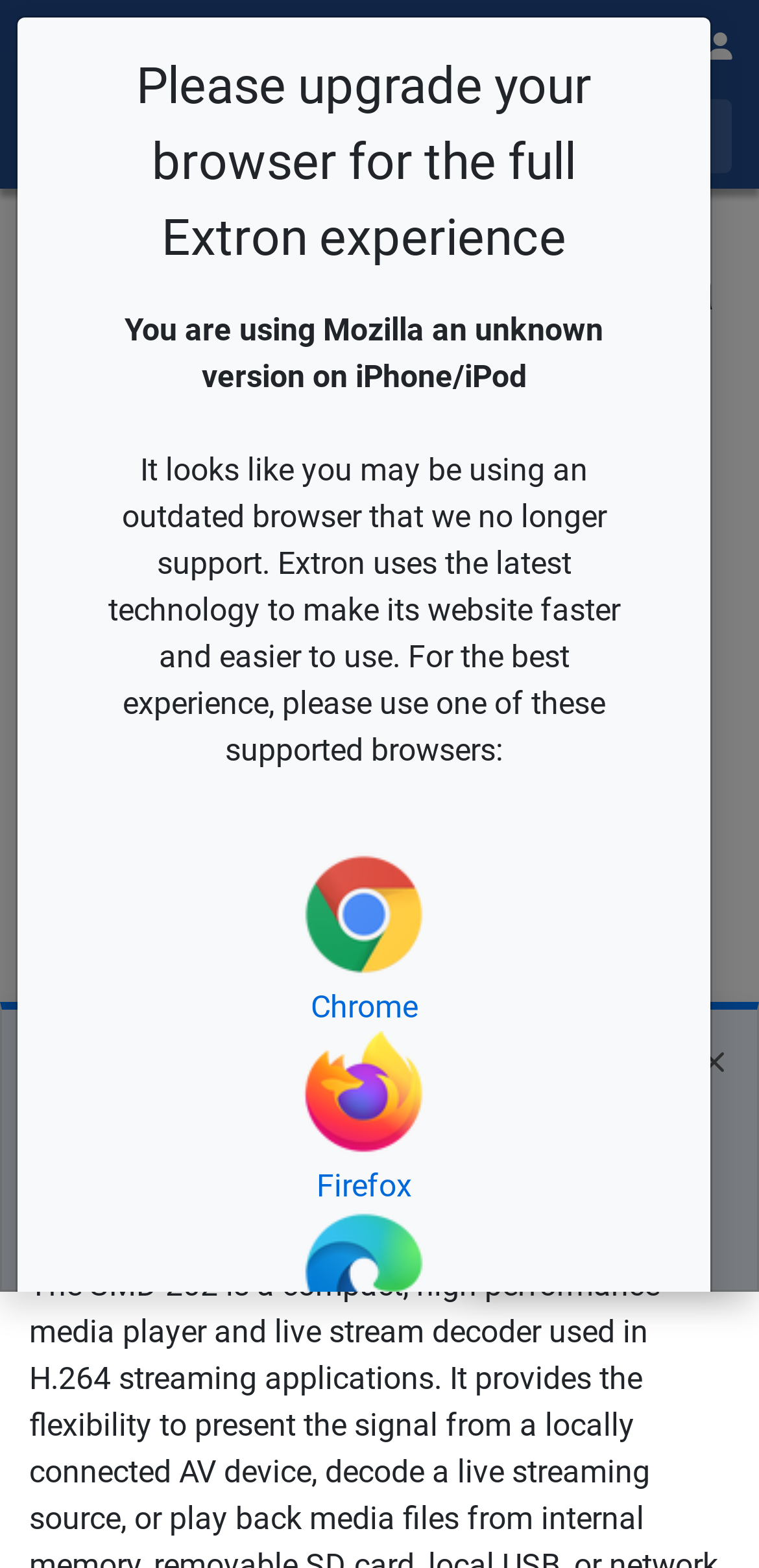Determine the bounding box coordinates for the region that must be clicked to execute the following instruction: "Search using the power search".

[0.852, 0.063, 0.962, 0.11]